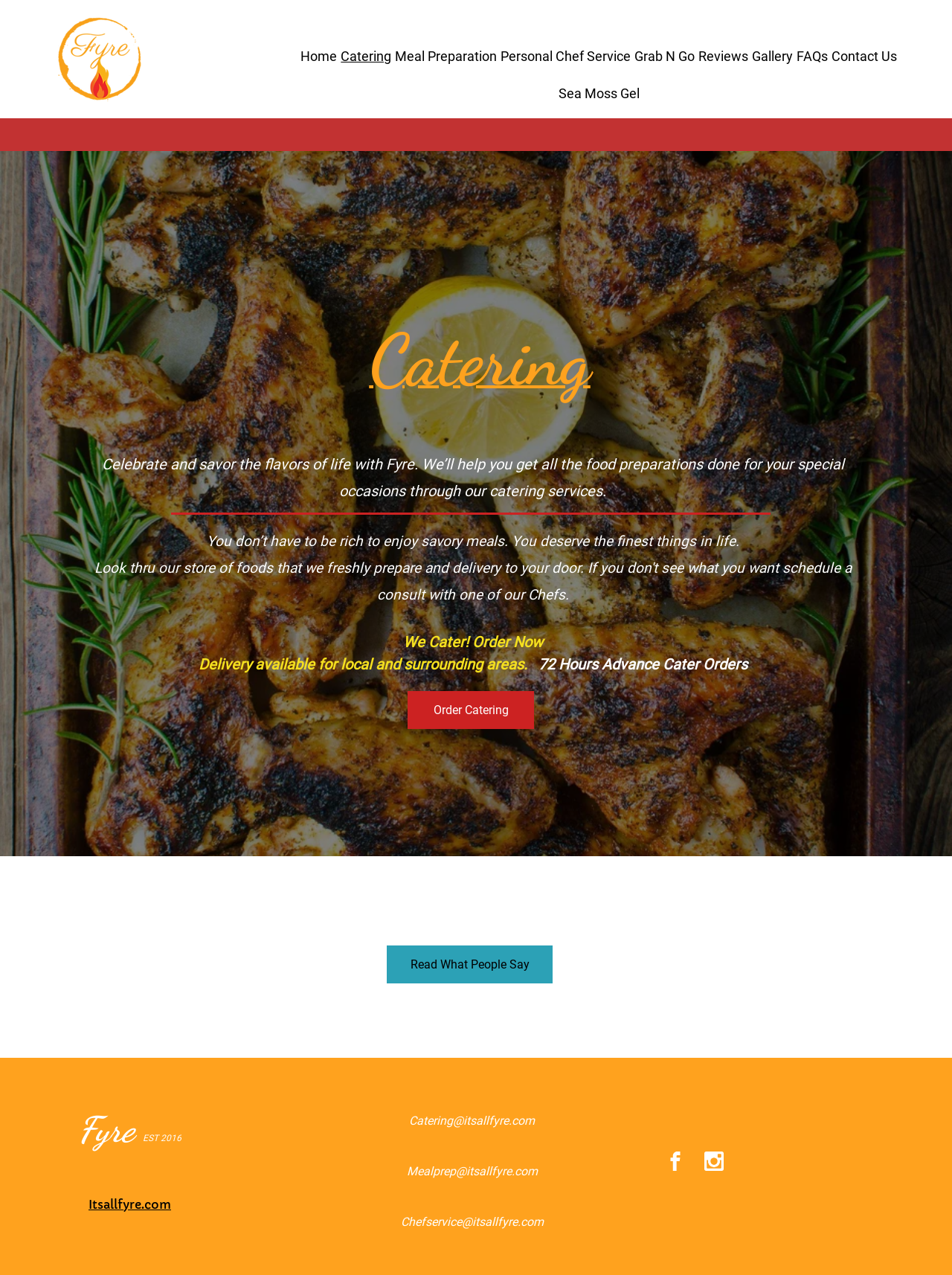Please identify the bounding box coordinates of where to click in order to follow the instruction: "Order catering".

[0.428, 0.542, 0.561, 0.572]